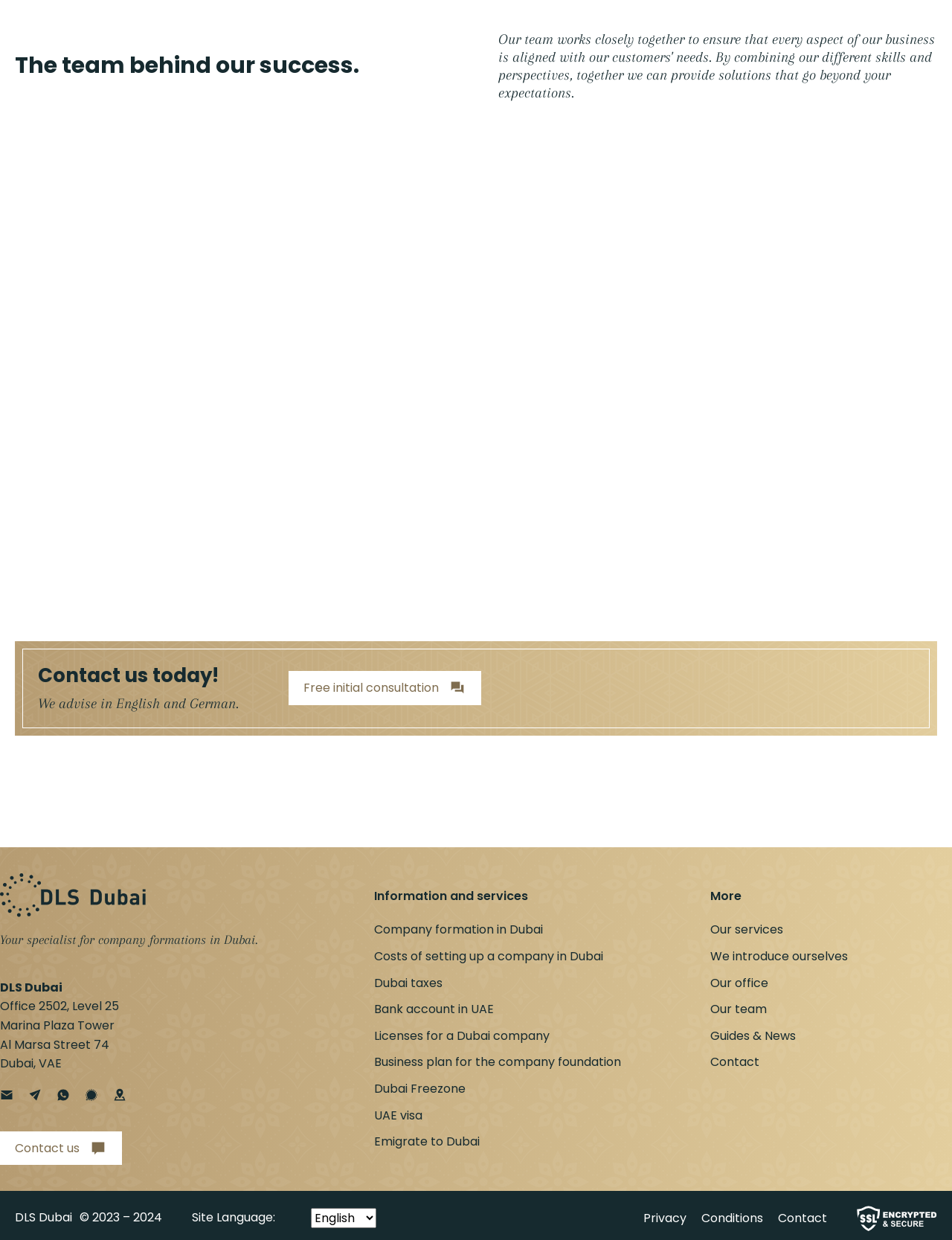Please identify the bounding box coordinates of the element's region that needs to be clicked to fulfill the following instruction: "Click the 'Free initial consultation' button". The bounding box coordinates should consist of four float numbers between 0 and 1, i.e., [left, top, right, bottom].

[0.303, 0.541, 0.505, 0.569]